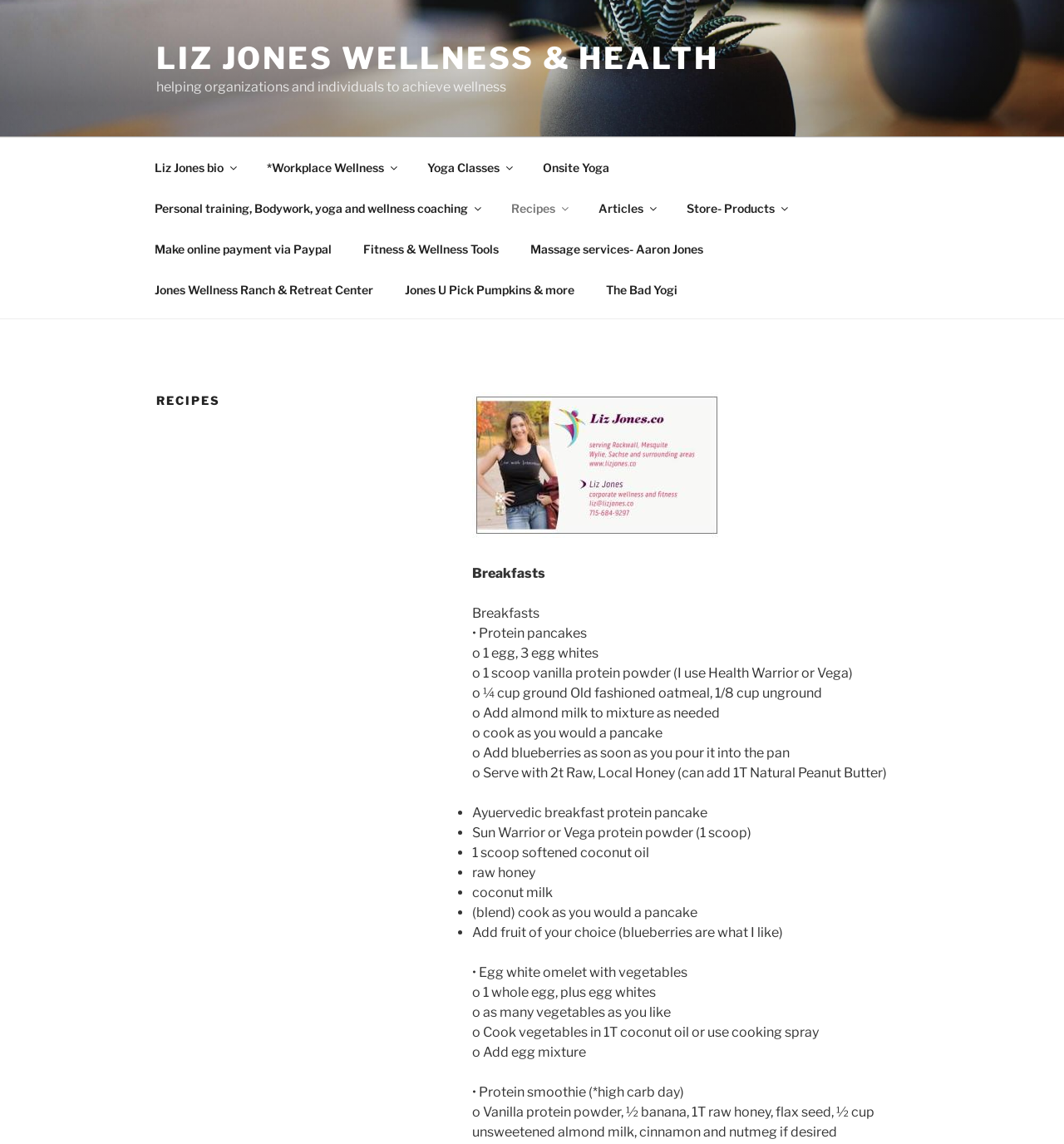Using the provided description Liz Jones bio, find the bounding box coordinates for the UI element. Provide the coordinates in (top-left x, top-left y, bottom-right x, bottom-right y) format, ensuring all values are between 0 and 1.

[0.131, 0.128, 0.234, 0.164]